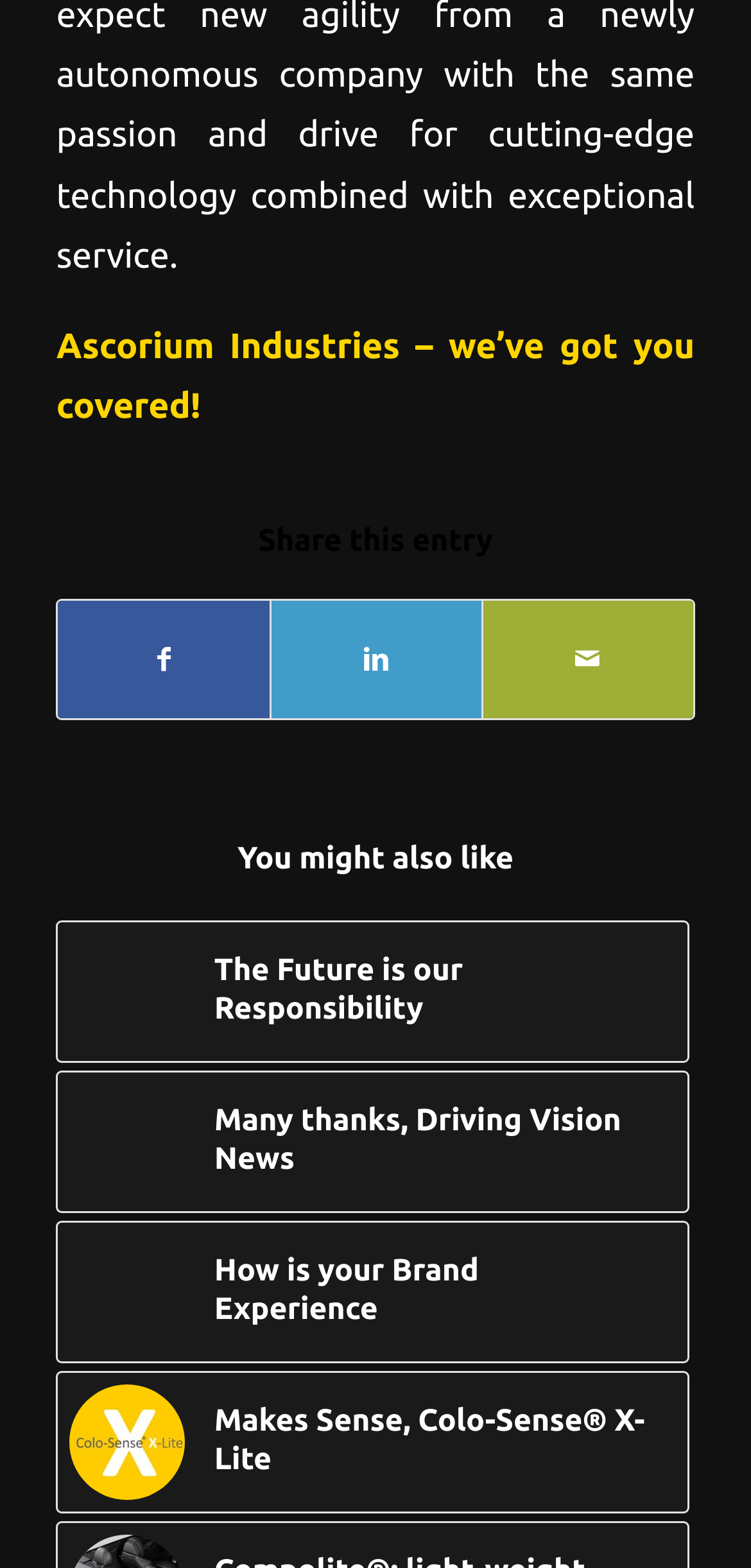What is the name of the company?
Identify the answer in the screenshot and reply with a single word or phrase.

Ascorium Industries